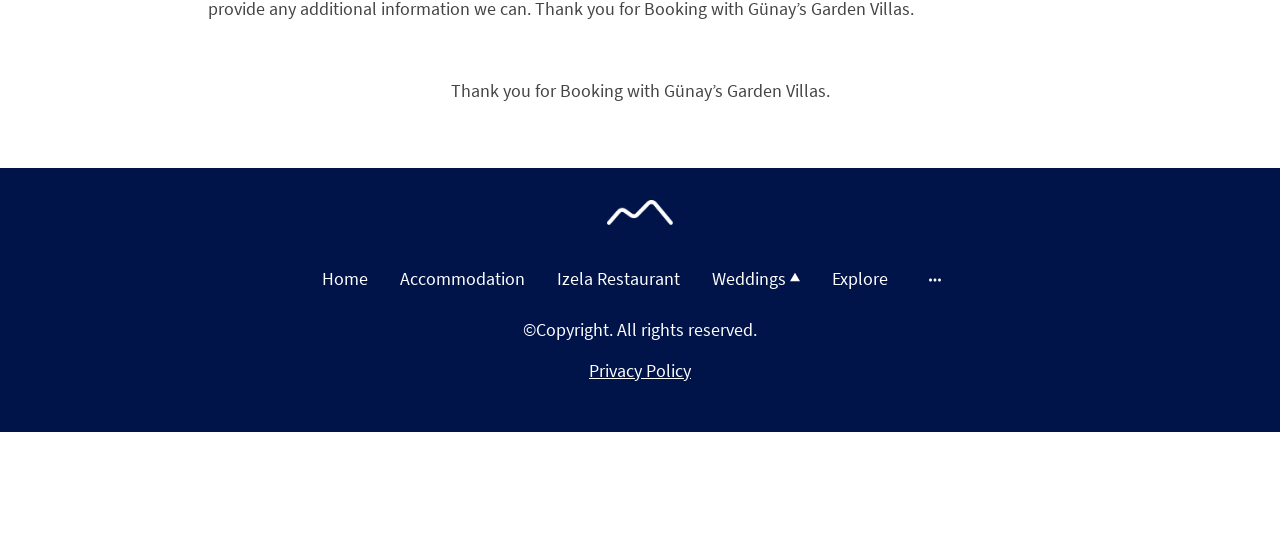Based on the element description, predict the bounding box coordinates (top-left x, top-left y, bottom-right x, bottom-right y) for the UI element in the screenshot: T&Cs About Property

[0.709, 0.473, 0.752, 0.521]